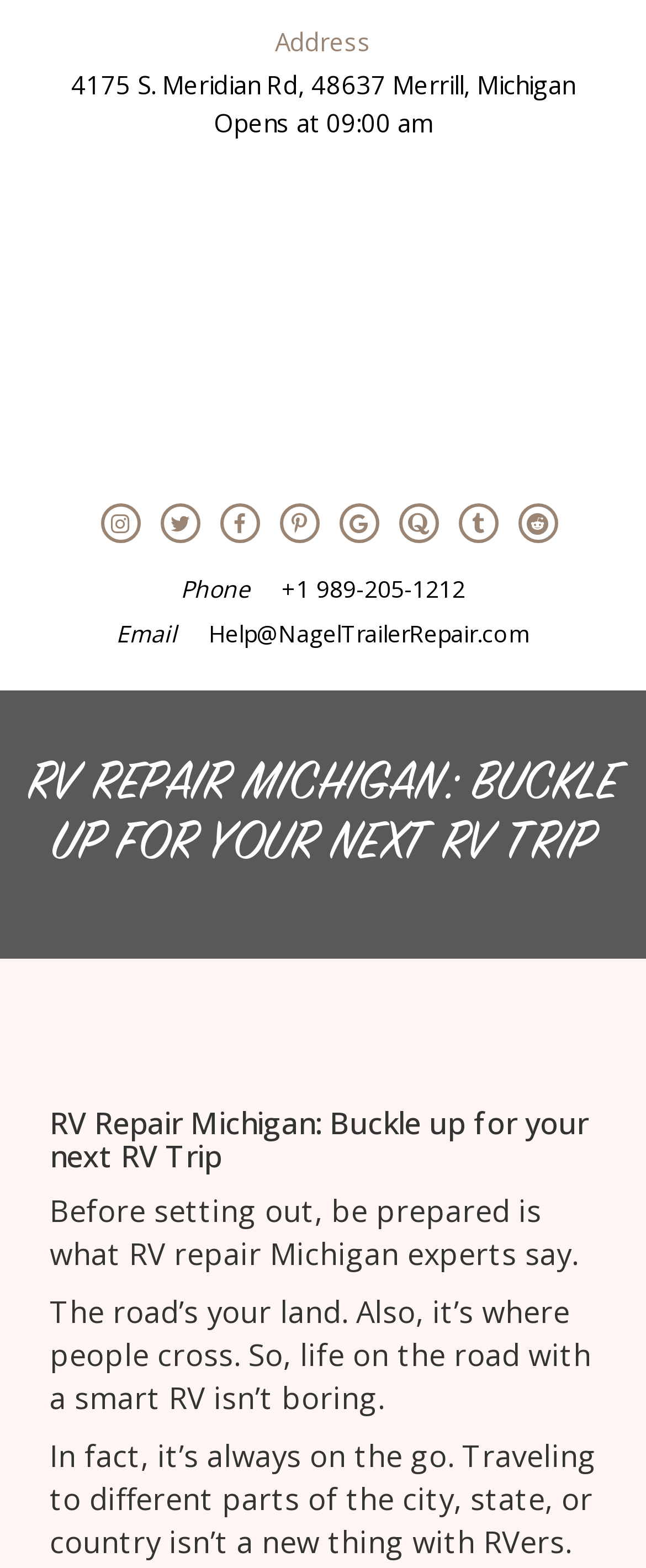Determine the bounding box coordinates of the UI element described by: "Help@NagelTrailerRepair.com".

[0.323, 0.394, 0.821, 0.414]